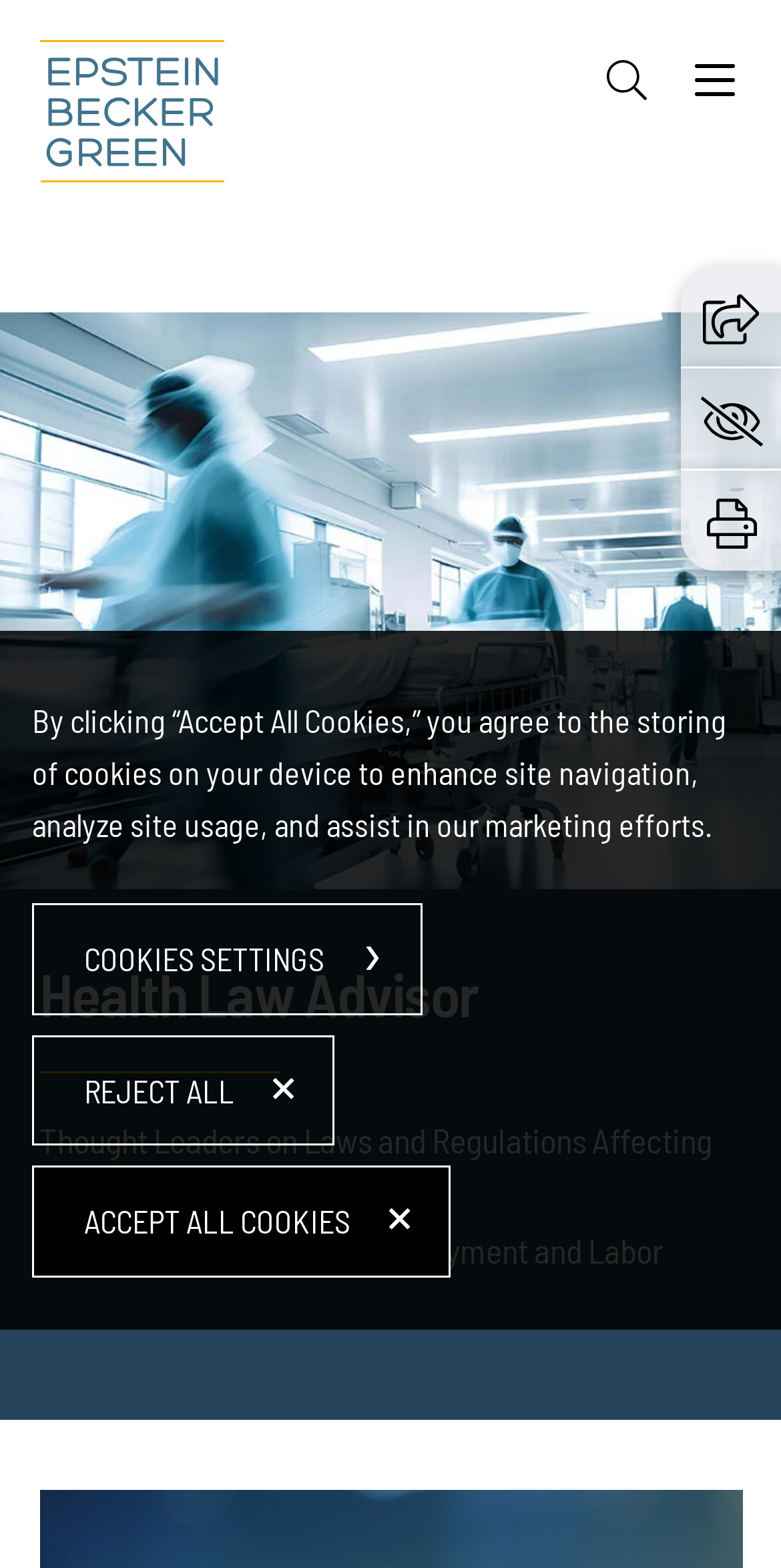Give a one-word or short-phrase answer to the following question: 
What is the name of the specific health employment and labor service?

HEAL